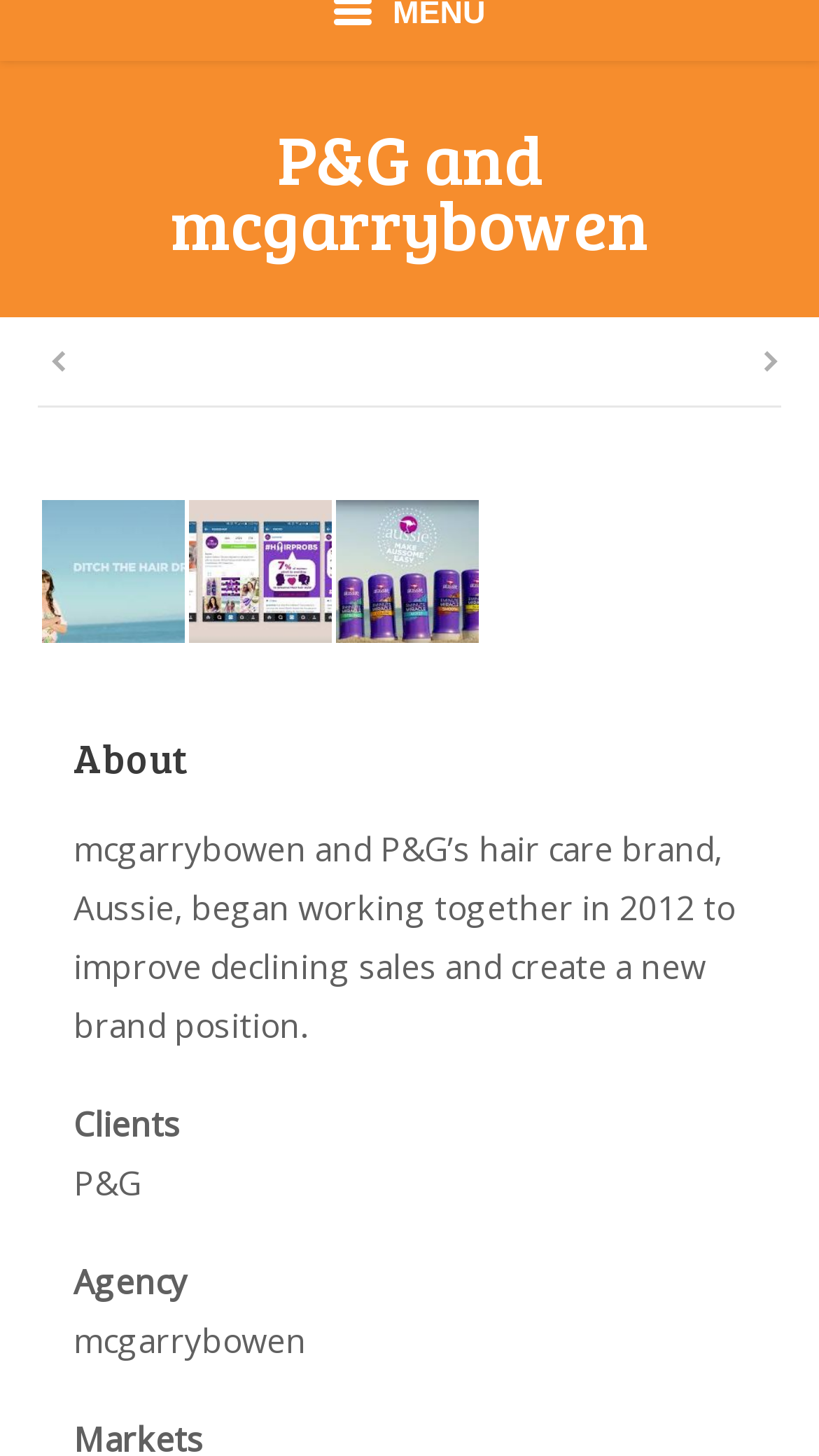Based on the element description "title="P&G_mcgarrybowen_3"", predict the bounding box coordinates of the UI element.

[0.051, 0.342, 0.231, 0.443]